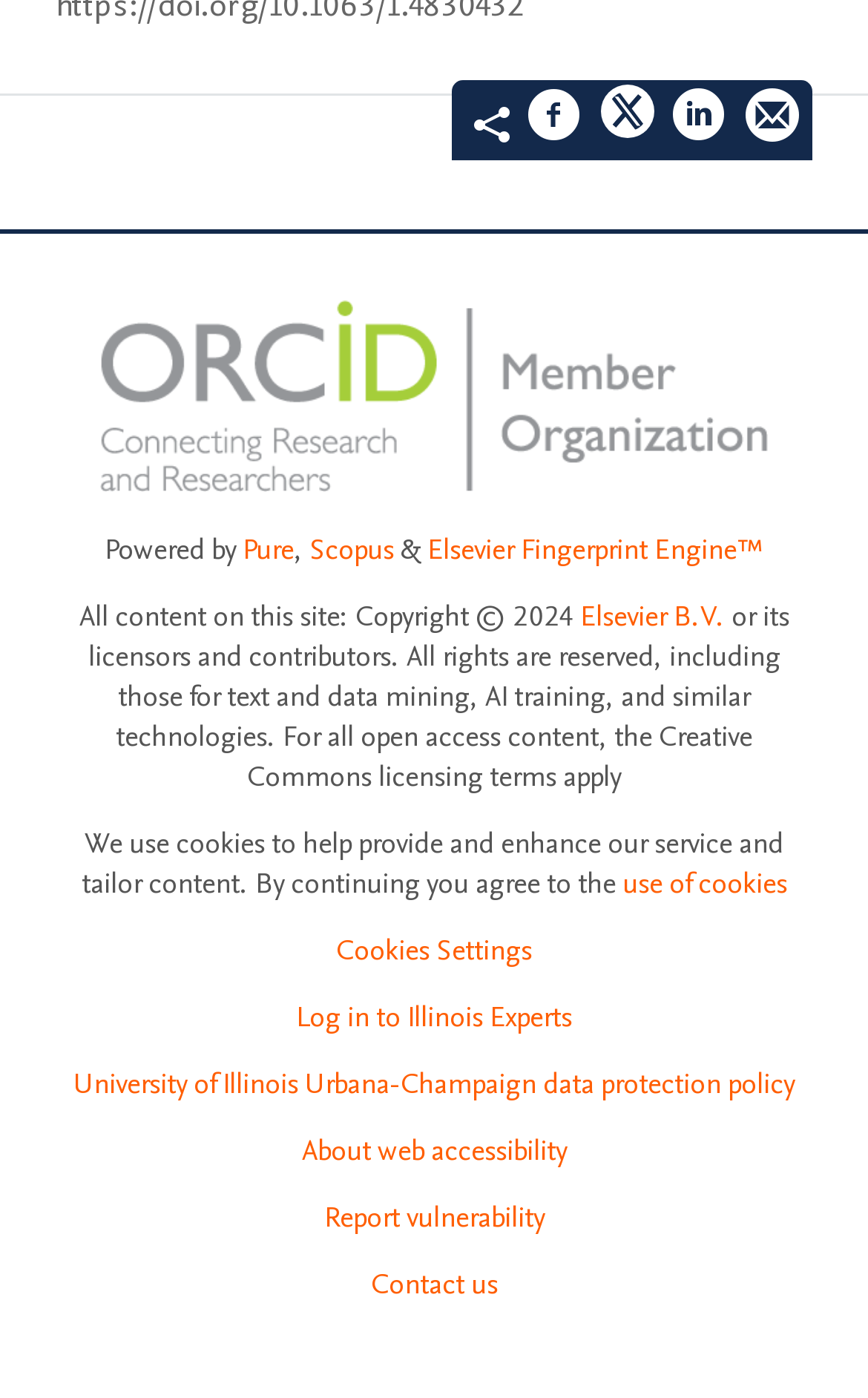Identify the bounding box coordinates for the element you need to click to achieve the following task: "Share on Facebook". The coordinates must be four float values ranging from 0 to 1, formatted as [left, top, right, bottom].

[0.608, 0.062, 0.672, 0.111]